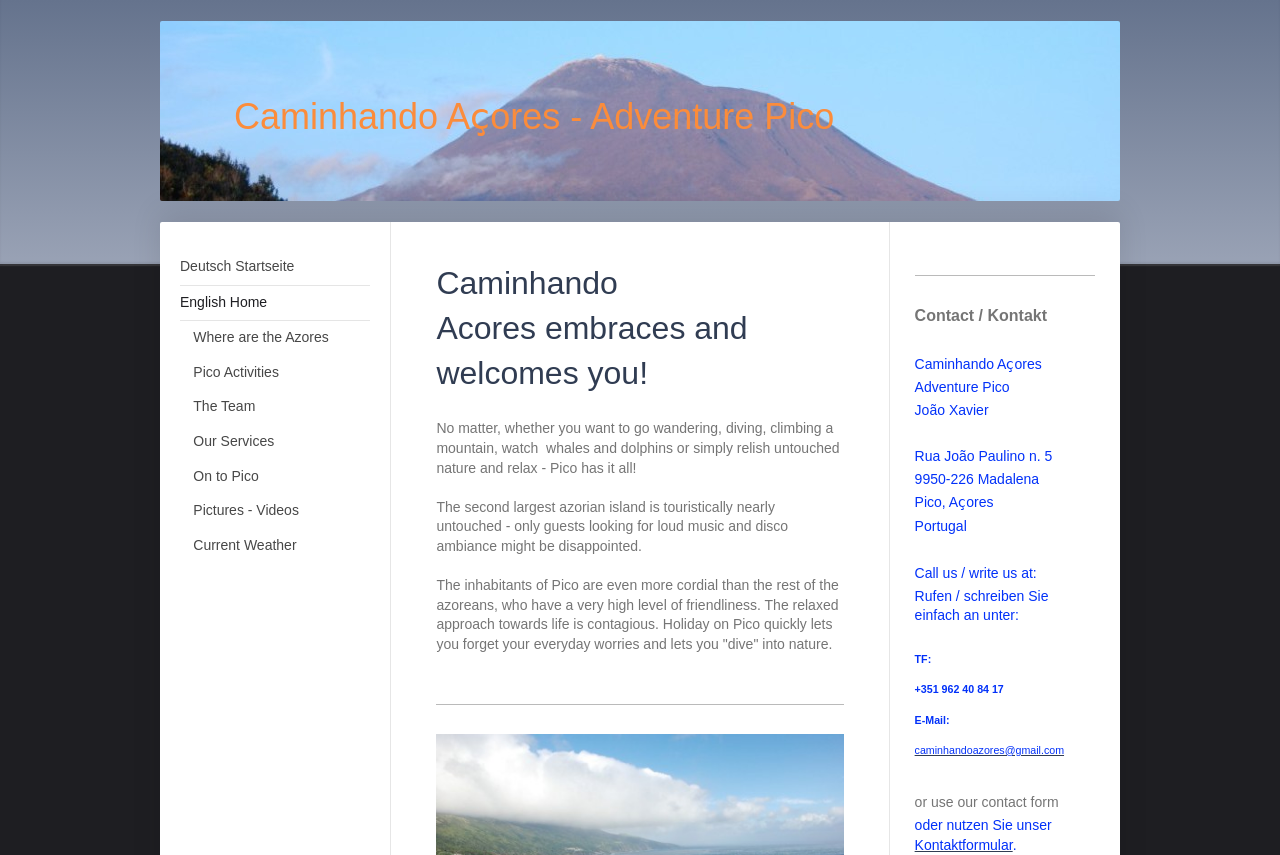What is the name of the person to contact?
Provide an in-depth and detailed explanation in response to the question.

The name of the person to contact can be found in the 'Contact / Kontakt' section, where it is listed as 'Jo Xavier'.